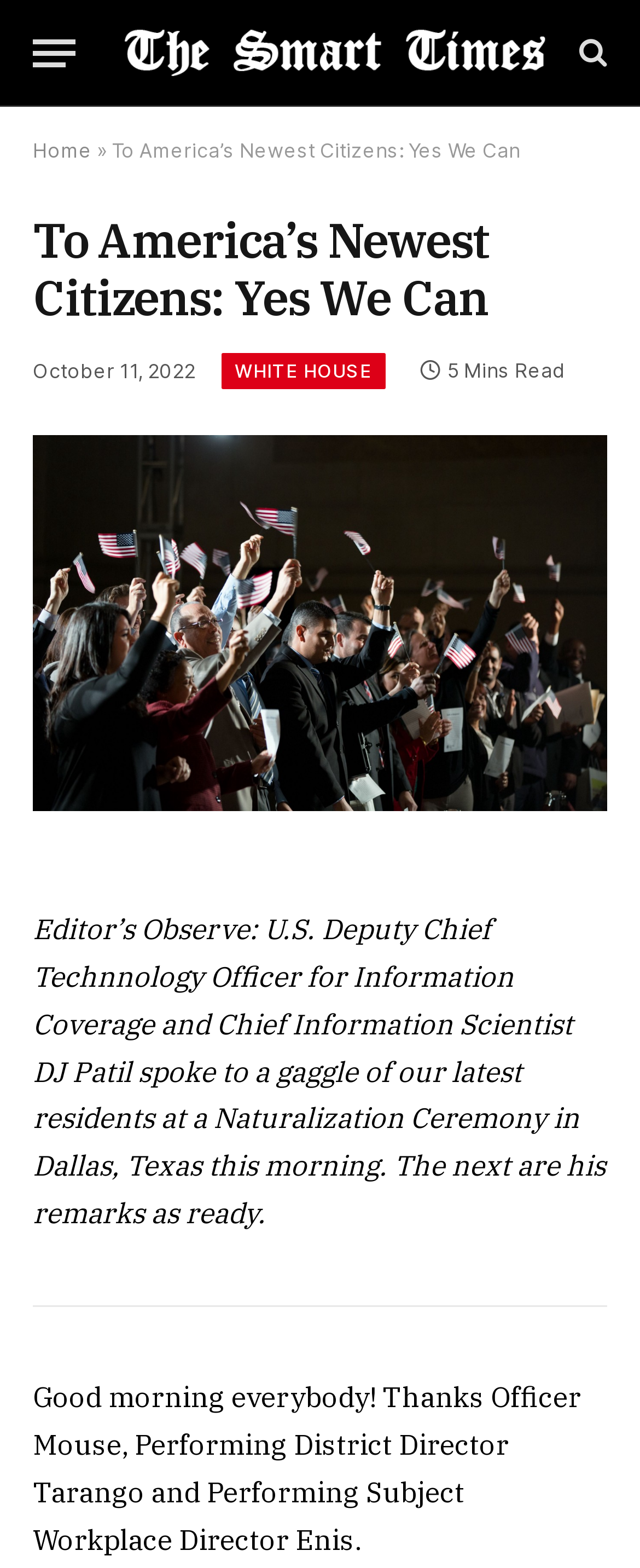Who spoke at the Naturalization Ceremony?
Based on the screenshot, answer the question with a single word or phrase.

DJ Patil